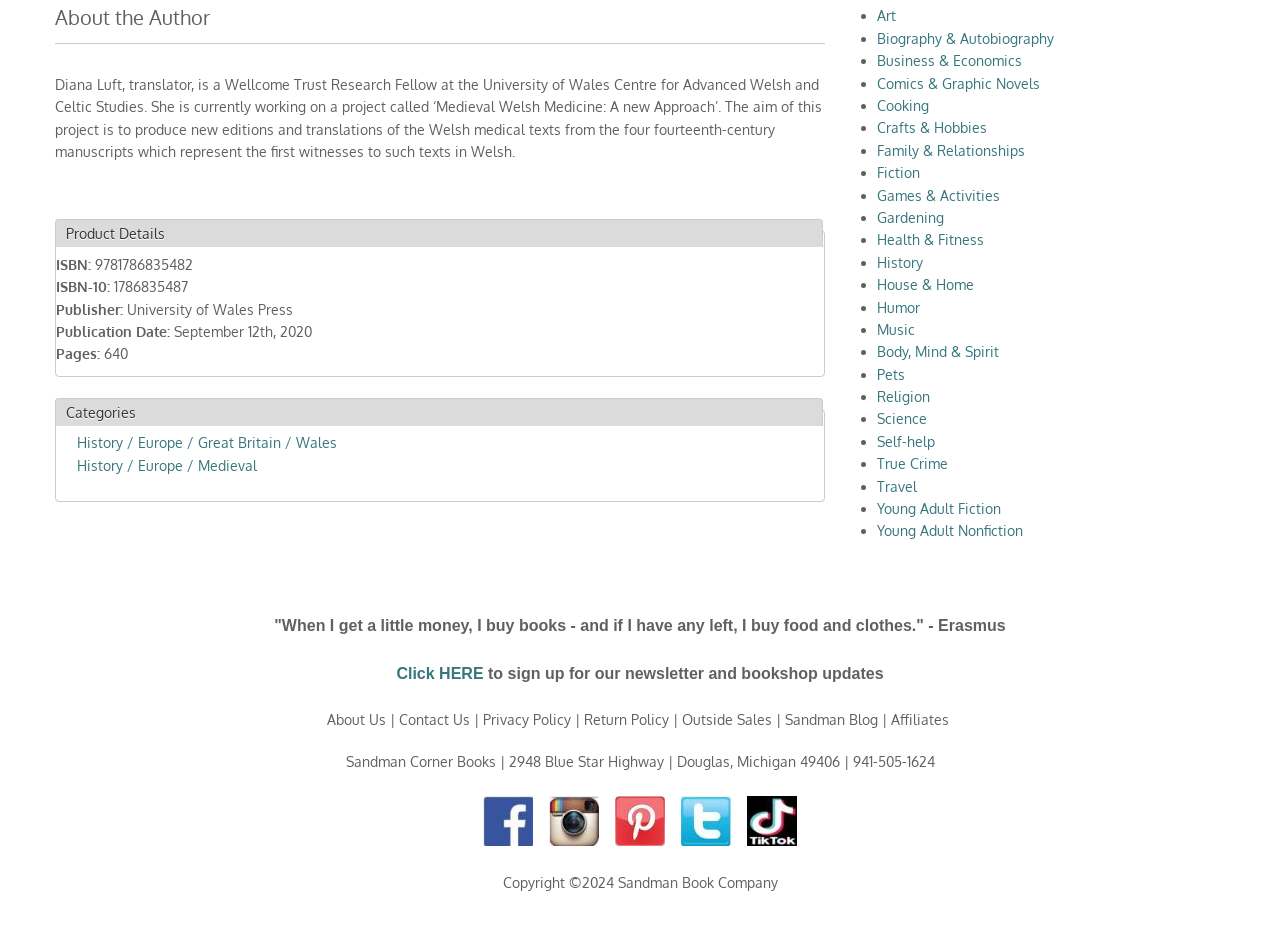Kindly respond to the following question with a single word or a brief phrase: 
Who is the author of this book?

Diana Luft